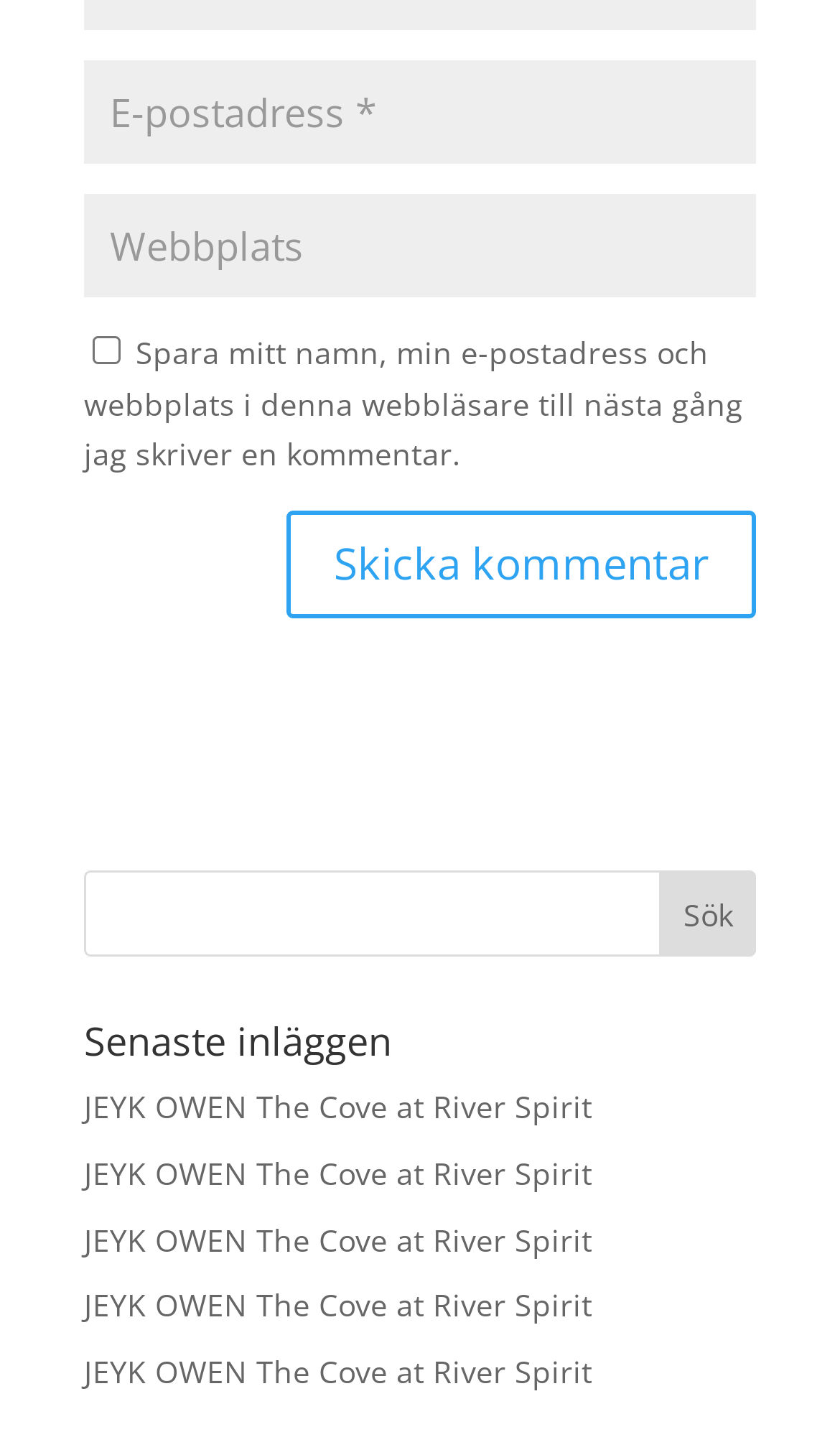Please indicate the bounding box coordinates for the clickable area to complete the following task: "Save my name and email for next time". The coordinates should be specified as four float numbers between 0 and 1, i.e., [left, top, right, bottom].

[0.11, 0.231, 0.144, 0.25]